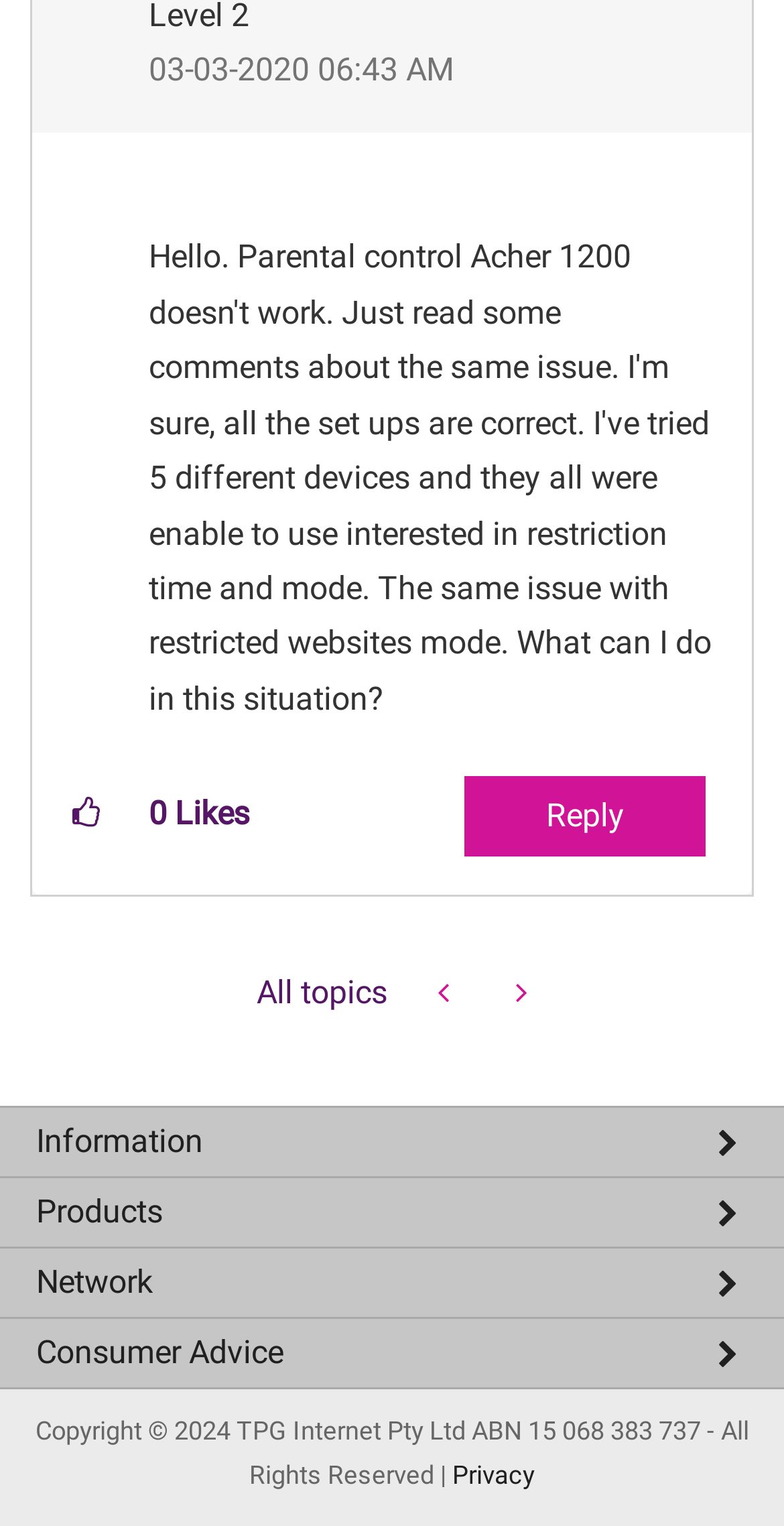Could you highlight the region that needs to be clicked to execute the instruction: "View all topics"?

[0.294, 0.623, 0.527, 0.678]